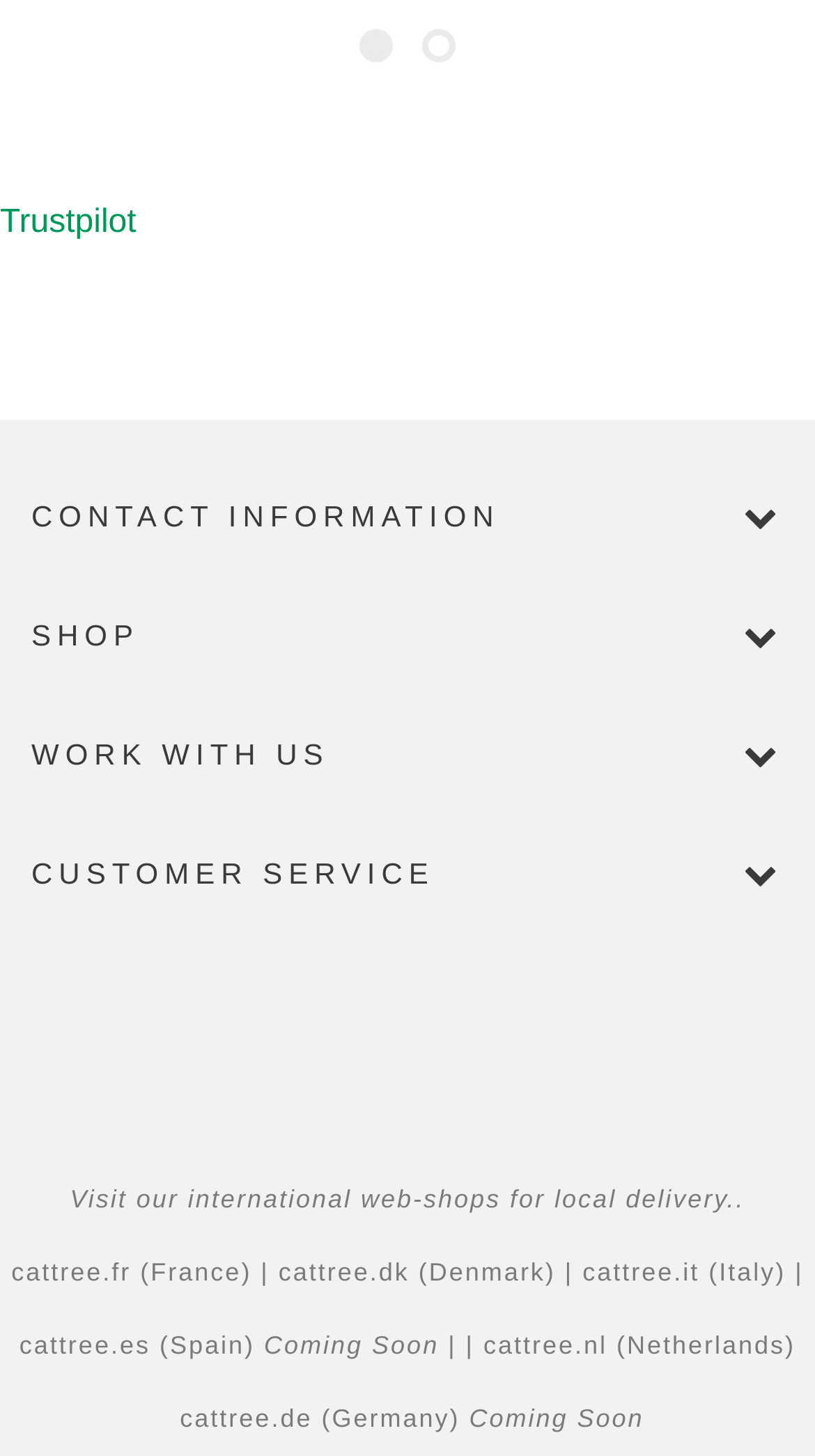Please specify the bounding box coordinates in the format (top-left x, top-left y, bottom-right x, bottom-right y), with values ranging from 0 to 1. Identify the bounding box for the UI component described as follows: cattree.nl

[0.593, 0.914, 0.745, 0.934]